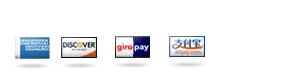Provide a comprehensive description of the image.

The image displays logos of various payment methods commonly accepted for transactions. From left to right, it features the following payment options:

1. **American Express** - Recognizable by its blue background and iconic branding, often used for credit and charge card services.
2. **Discover** - Depicted with an orange and black design, it represents a key credit card issuer in the U.S.
3. **giropay** - Shown in a deep blue, this is a German online payment method that facilitates direct bank transfers.
4. **Alipay** - Displayed with a blue and white logo, it signifies a popular payment platform in China, enabling transactions through mobile devices.

These payment logos are typically presented together to assure customers of secure and varied payment options available when using the services provided, such as those related to educational assistance on the site.